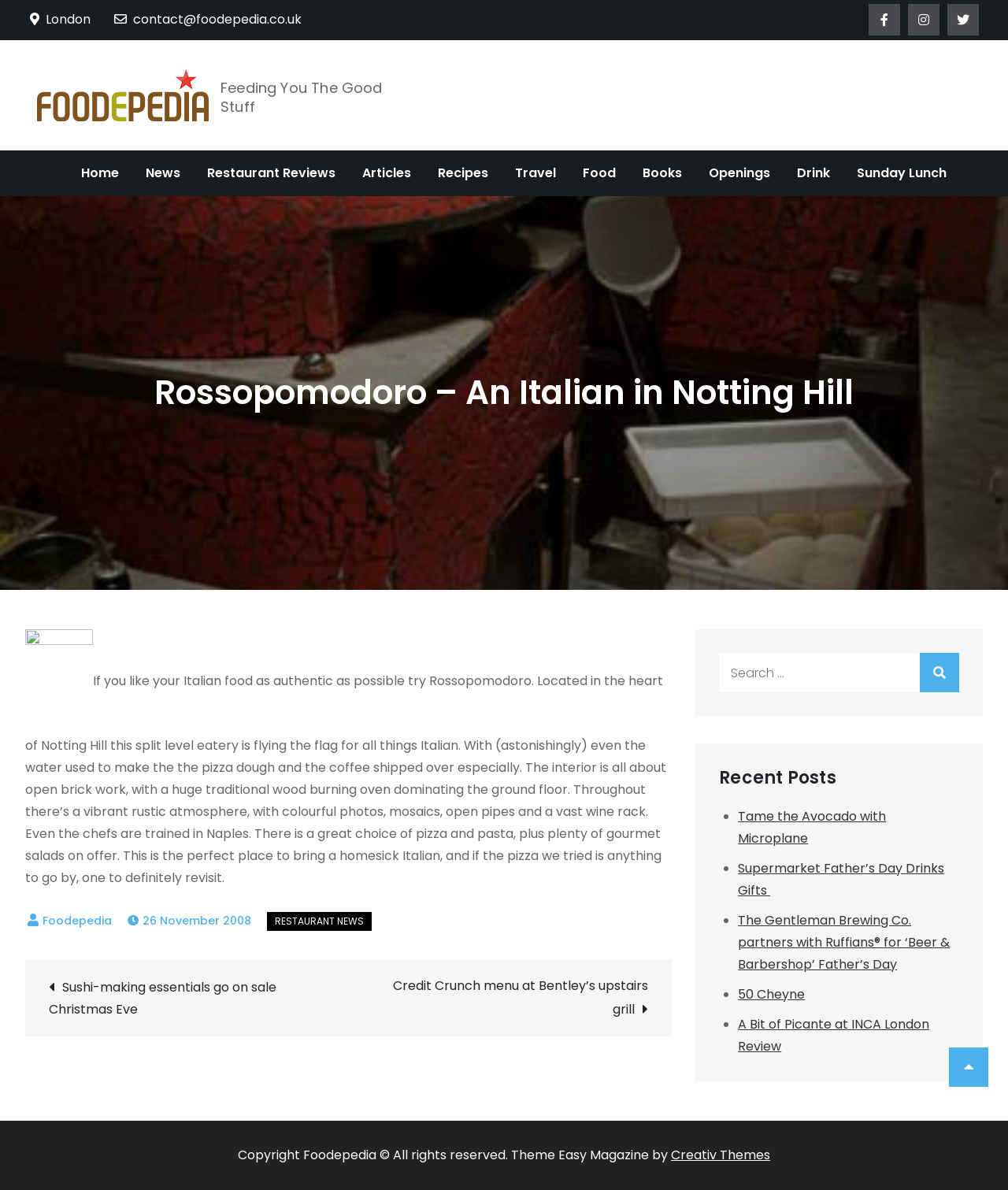Identify the bounding box coordinates of the clickable region required to complete the instruction: "Read the 'Rossopomodoro – An Italian in Notting Hill' article". The coordinates should be given as four float numbers within the range of 0 and 1, i.e., [left, top, right, bottom].

[0.153, 0.312, 0.847, 0.348]